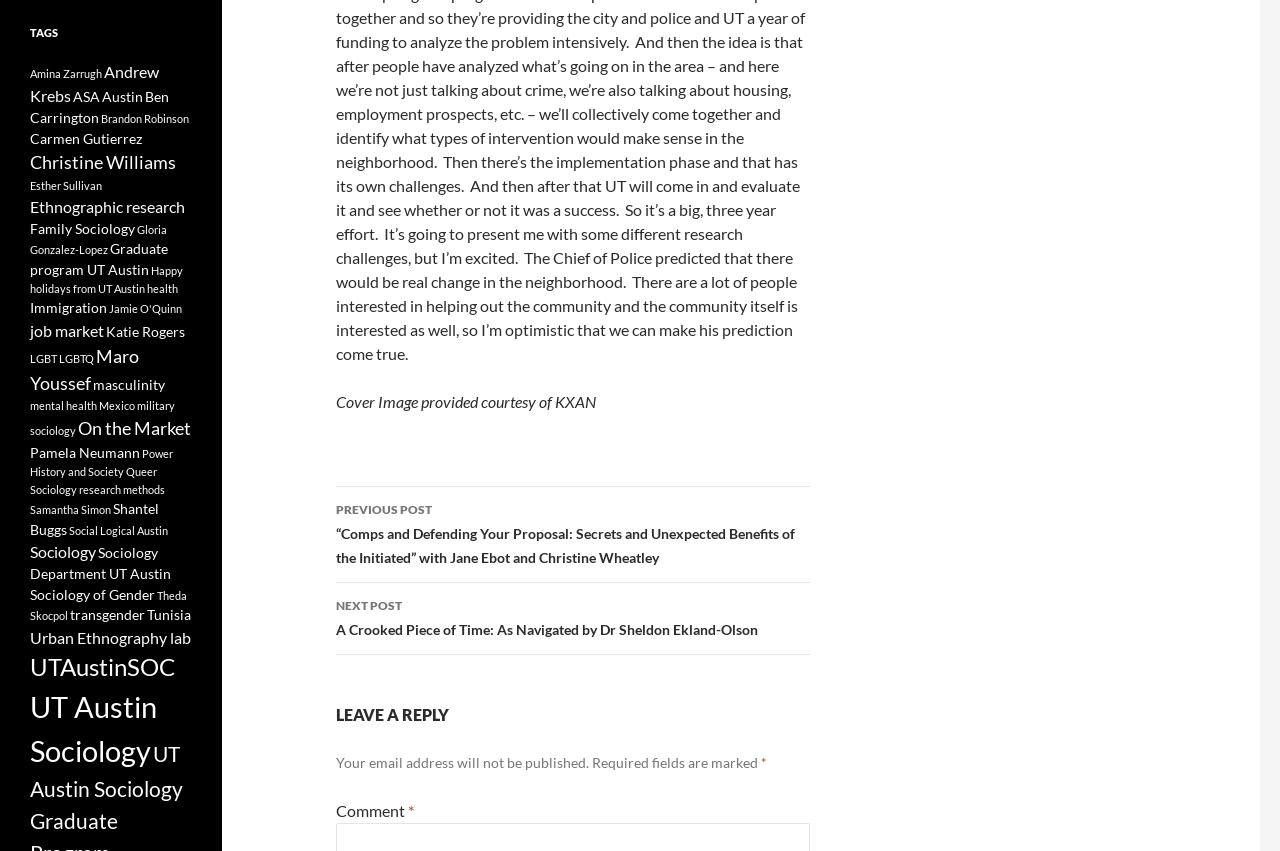Show the bounding box coordinates for the HTML element described as: "Ethnographic research".

[0.023, 0.231, 0.145, 0.253]